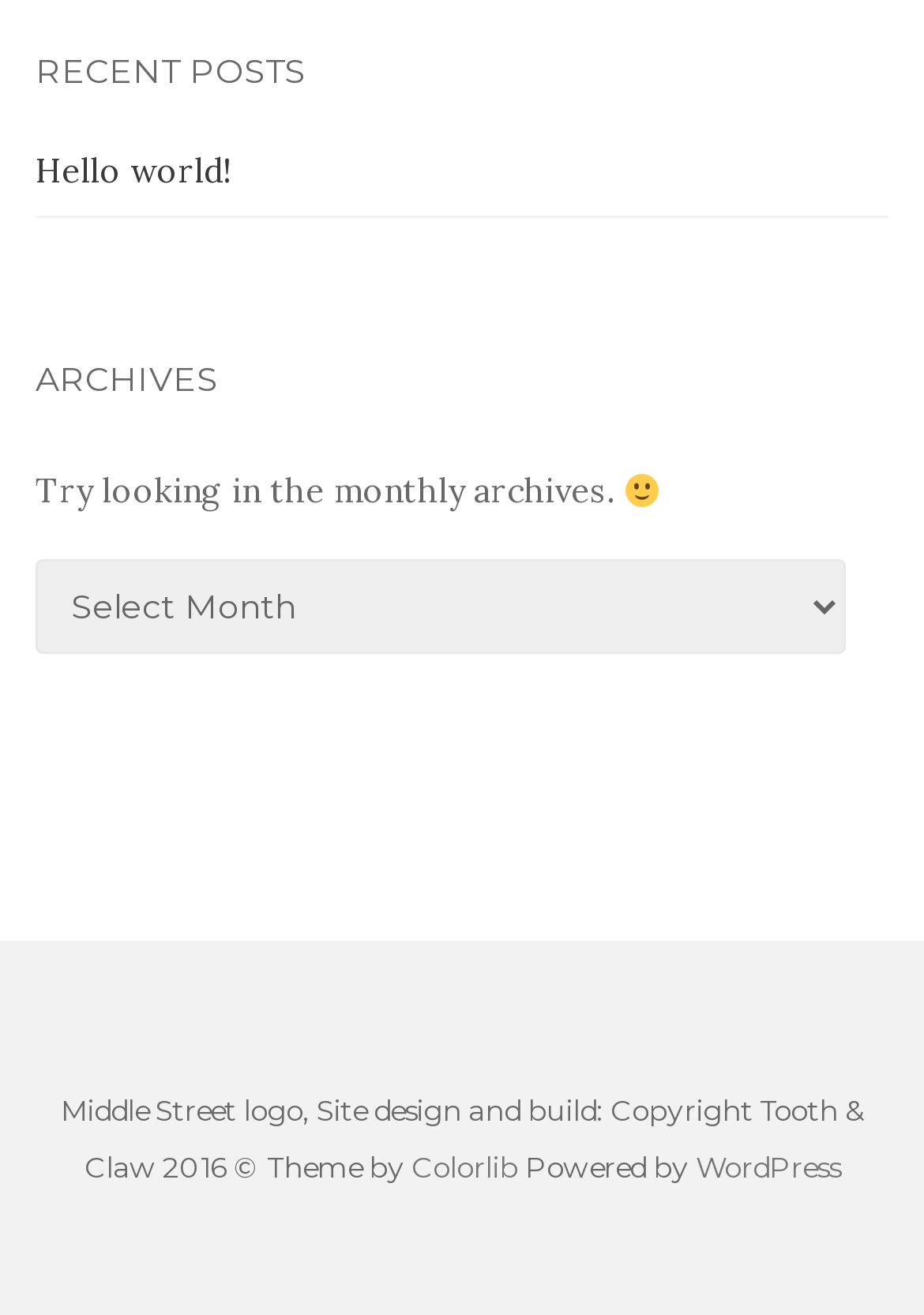Determine the bounding box for the UI element that matches this description: "Hello world!".

[0.038, 0.113, 0.249, 0.146]